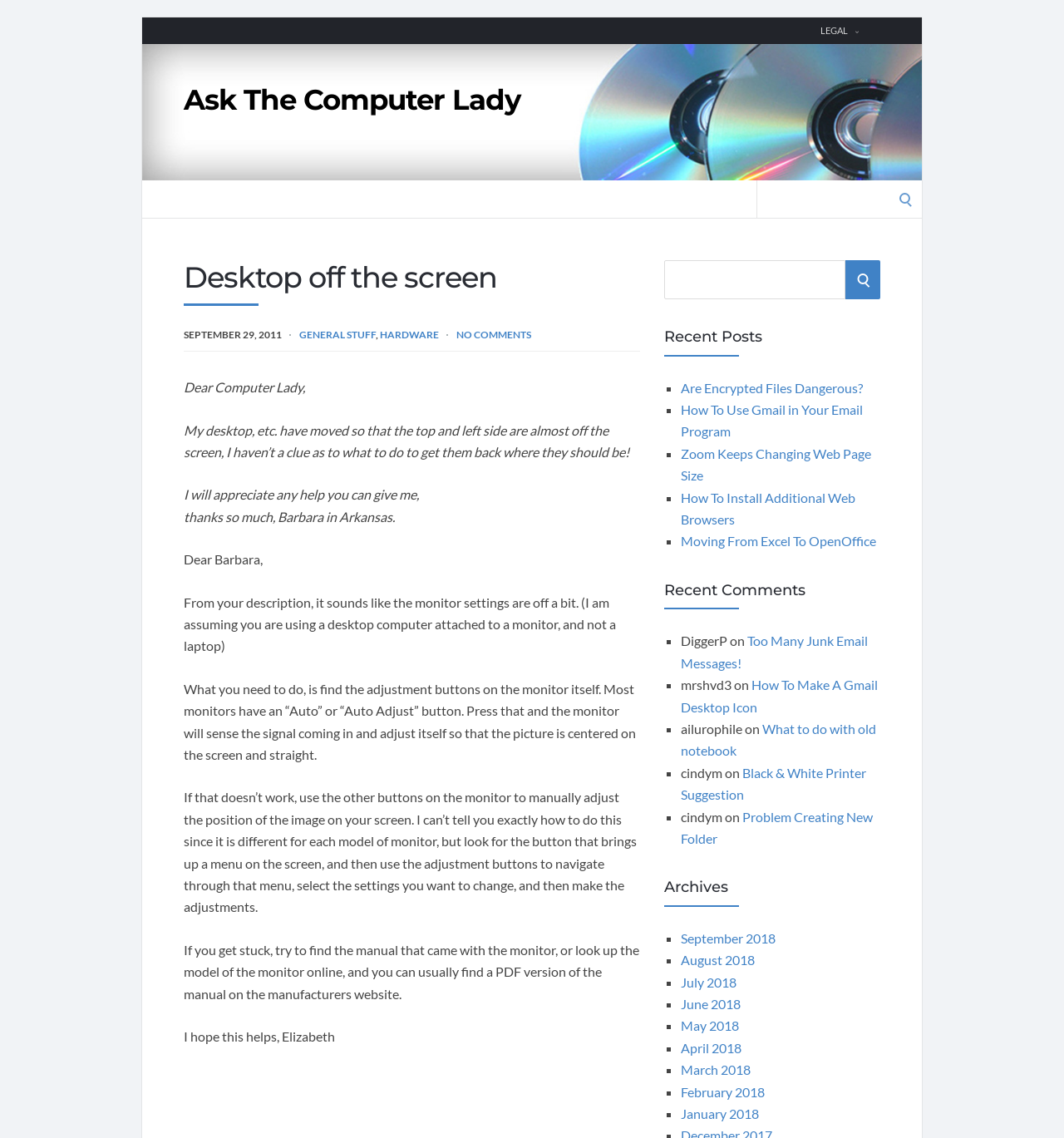Determine the bounding box coordinates of the clickable region to follow the instruction: "Click on 'Ask The Computer Lady'".

[0.173, 0.075, 0.489, 0.1]